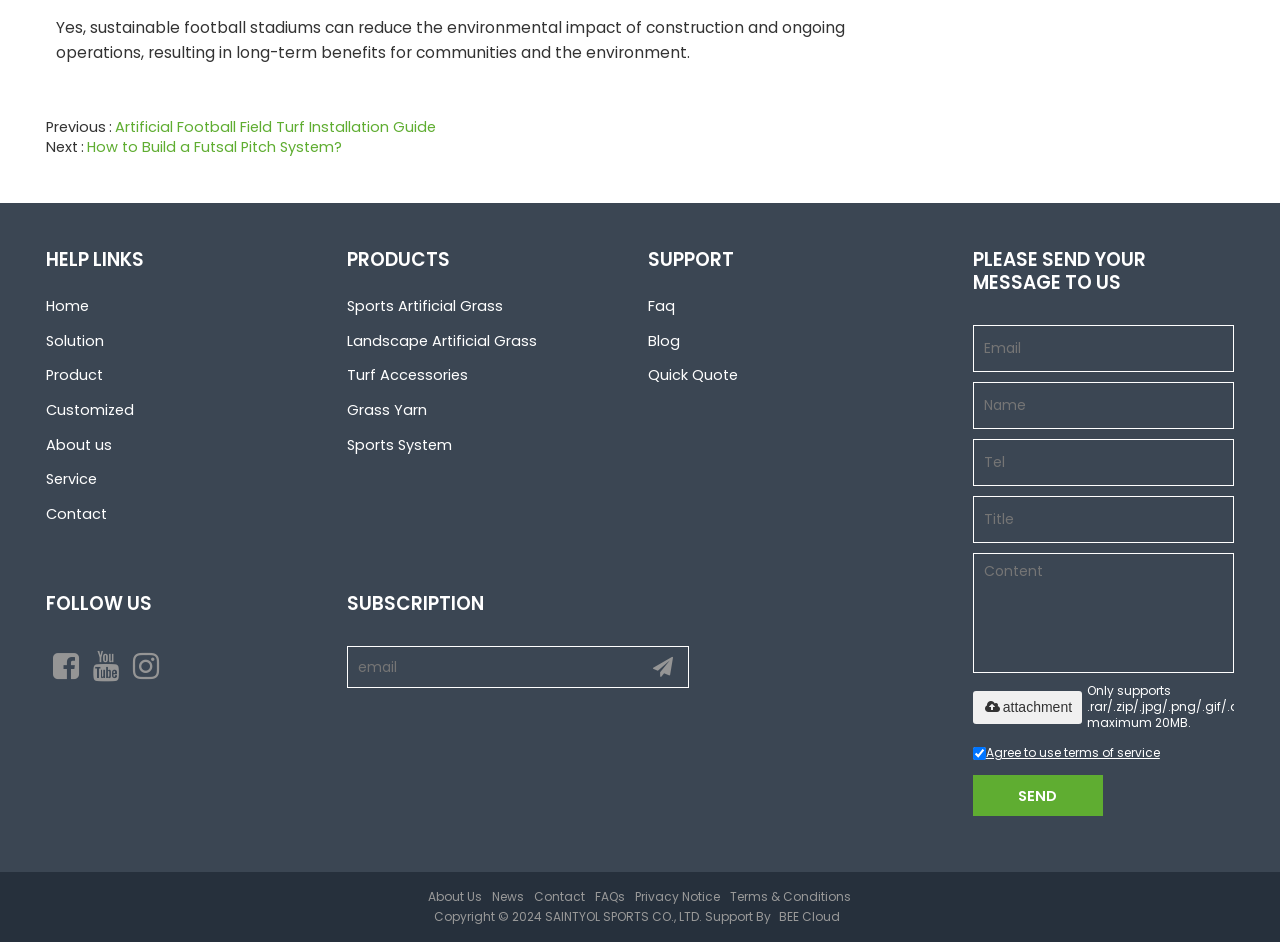Identify the bounding box coordinates for the element you need to click to achieve the following task: "Follow on Facebook". The coordinates must be four float values ranging from 0 to 1, formatted as [left, top, right, bottom].

[0.036, 0.686, 0.067, 0.728]